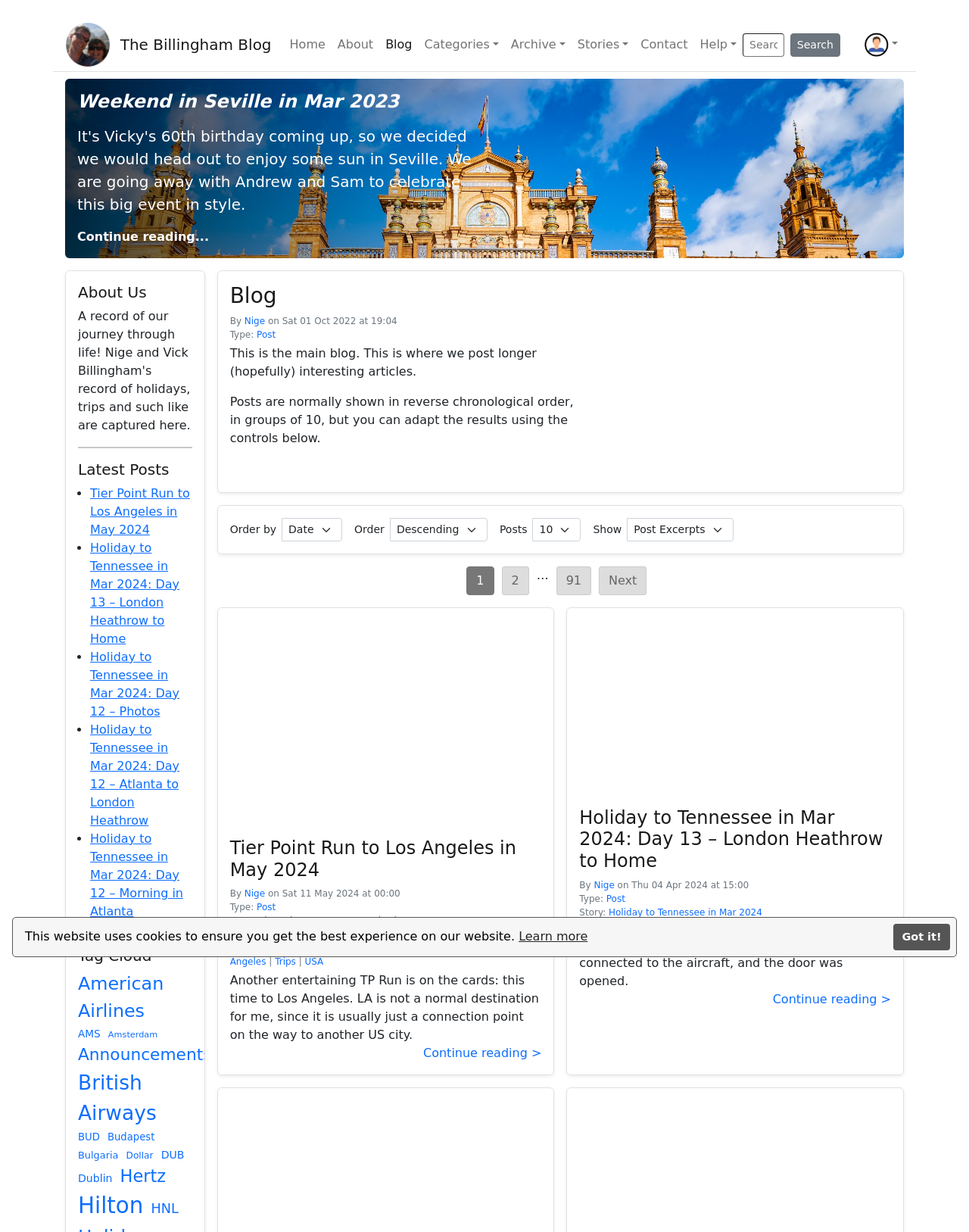Determine the bounding box for the UI element that matches this description: "Continue reading >".

[0.797, 0.805, 0.92, 0.817]